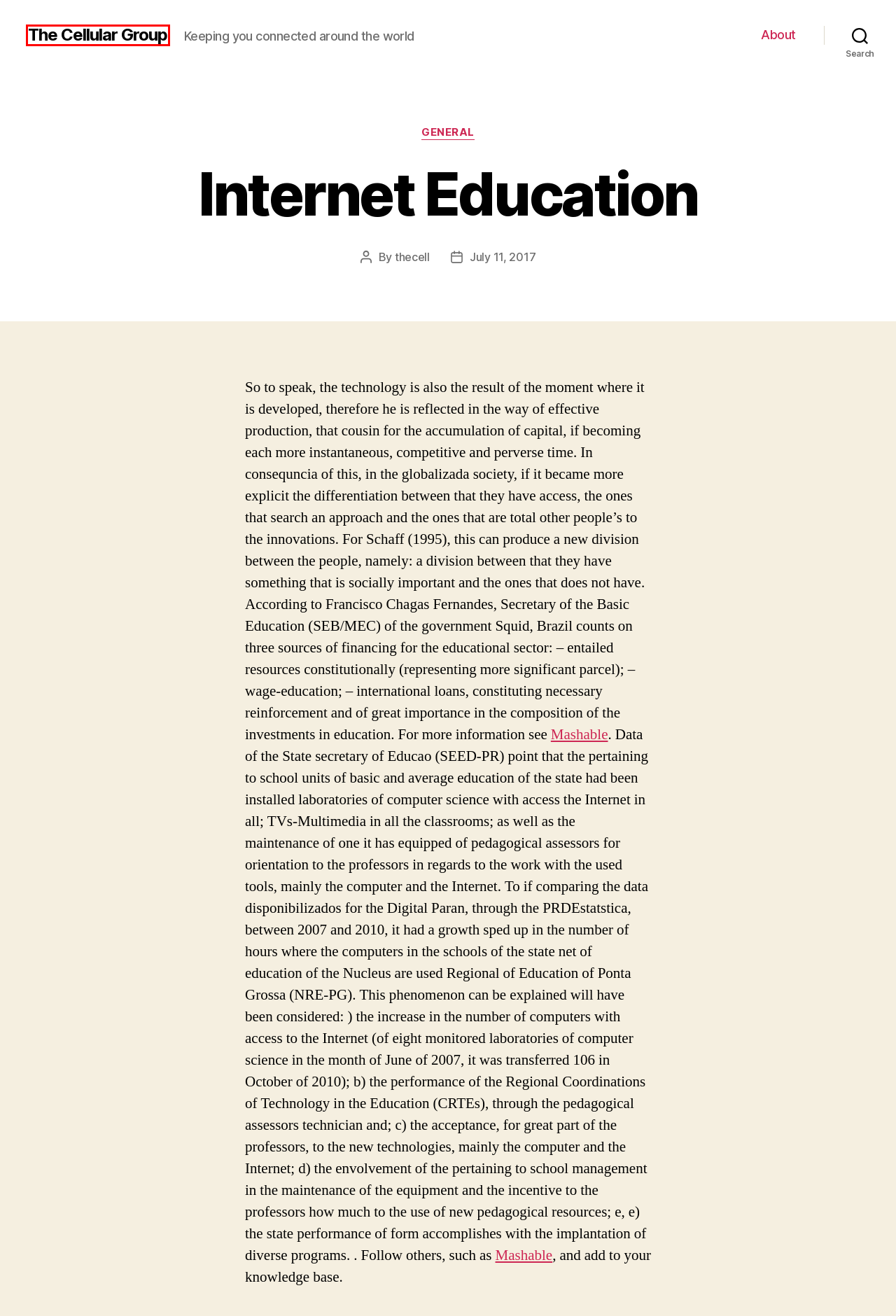You are provided with a screenshot of a webpage that has a red bounding box highlighting a UI element. Choose the most accurate webpage description that matches the new webpage after clicking the highlighted element. Here are your choices:
A. Hitting every target on video: Mashable CEO
B. Mashable’s Pete Cashmore: Snapchat is the future of cable TV - Digiday
C. The Cellular Group – Keeping you connected around the world
D. About – The Cellular Group
E. August 2015 – The Cellular Group
F. December 2012 – The Cellular Group
G. March 2020 – The Cellular Group
H. General – The Cellular Group

C